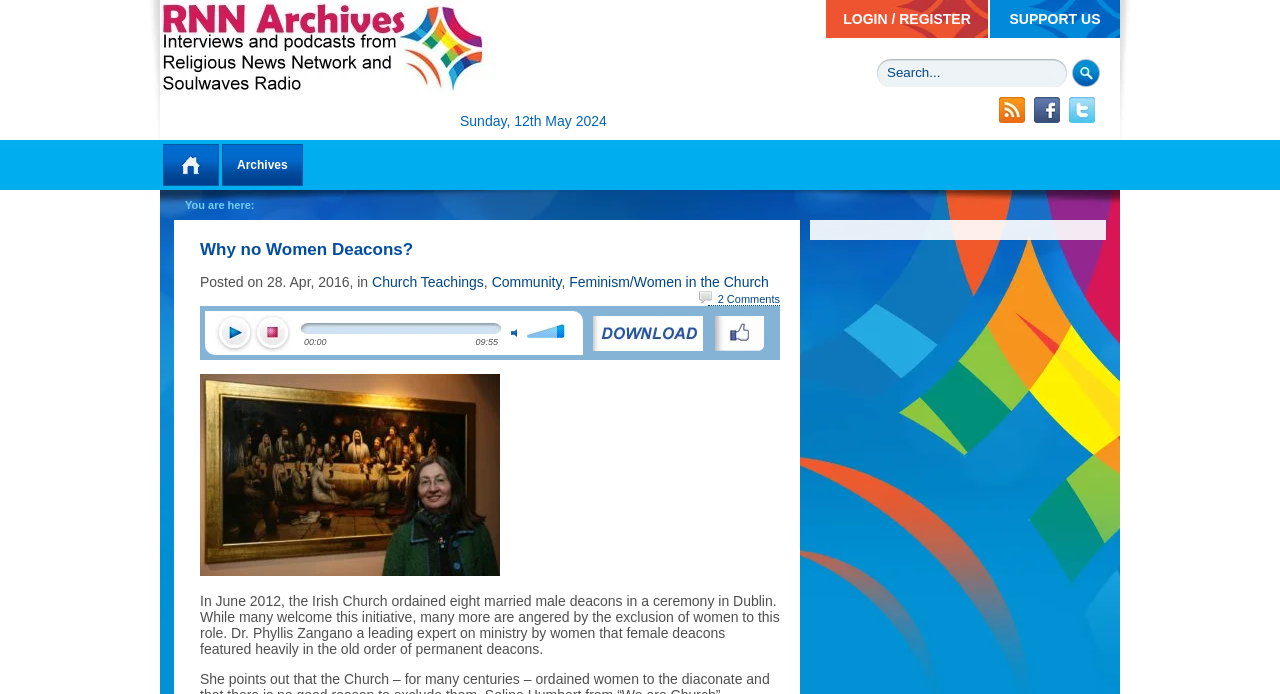Determine the bounding box coordinates of the section I need to click to execute the following instruction: "Read the article about women deacons". Provide the coordinates as four float numbers between 0 and 1, i.e., [left, top, right, bottom].

[0.156, 0.346, 0.609, 0.375]